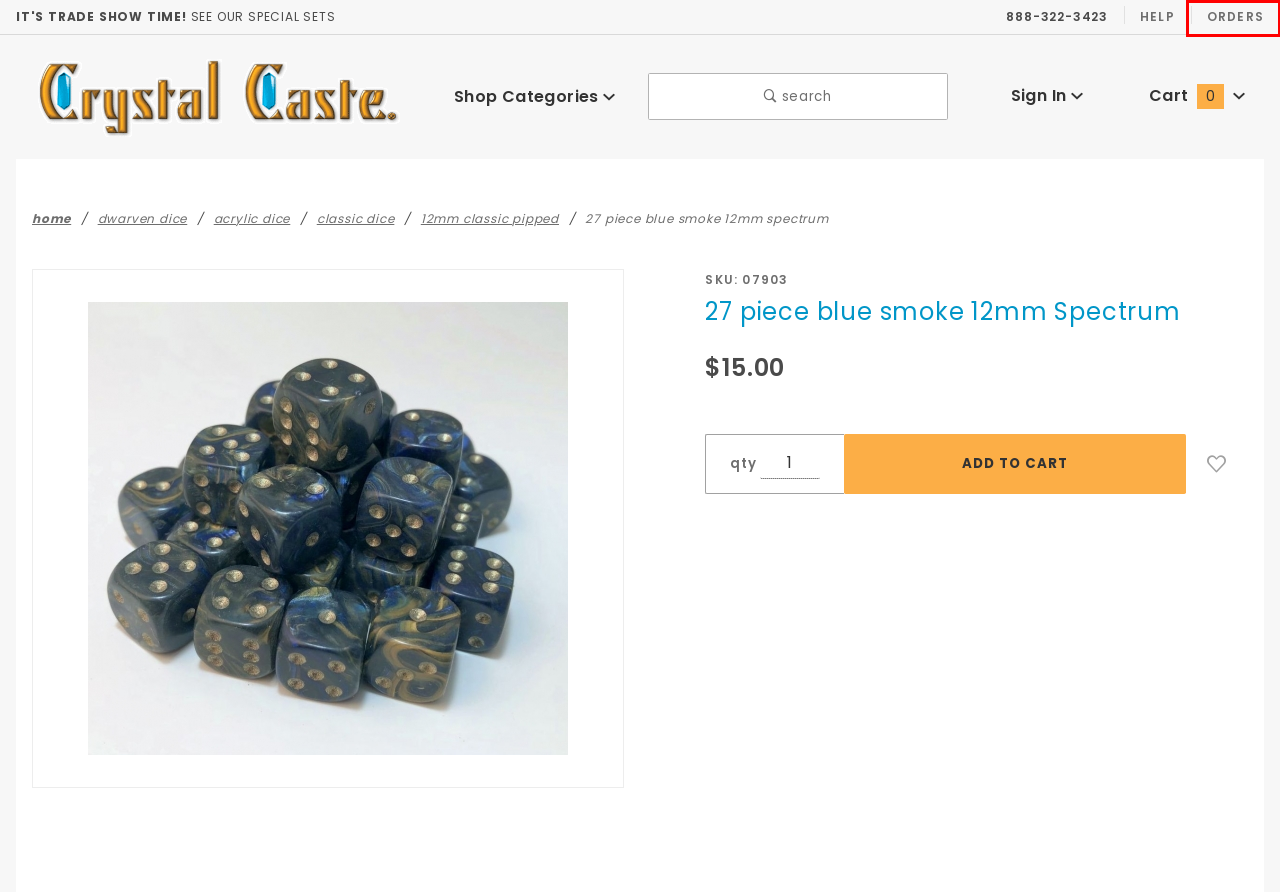Look at the screenshot of a webpage, where a red bounding box highlights an element. Select the best description that matches the new webpage after clicking the highlighted element. Here are the candidates:
A. Crystal Caste: Trade Shows
B. Crystal Caste
C. Crystal Caste: Dwarven Dice
D. Crystal Caste: Acrylic Dice
E. Crystal Caste: Classic Dice
F. Crystal Caste: Lookup Order History
G. Crystal Caste: Customer Log In
H. Crystal Caste: Basket Contents

F